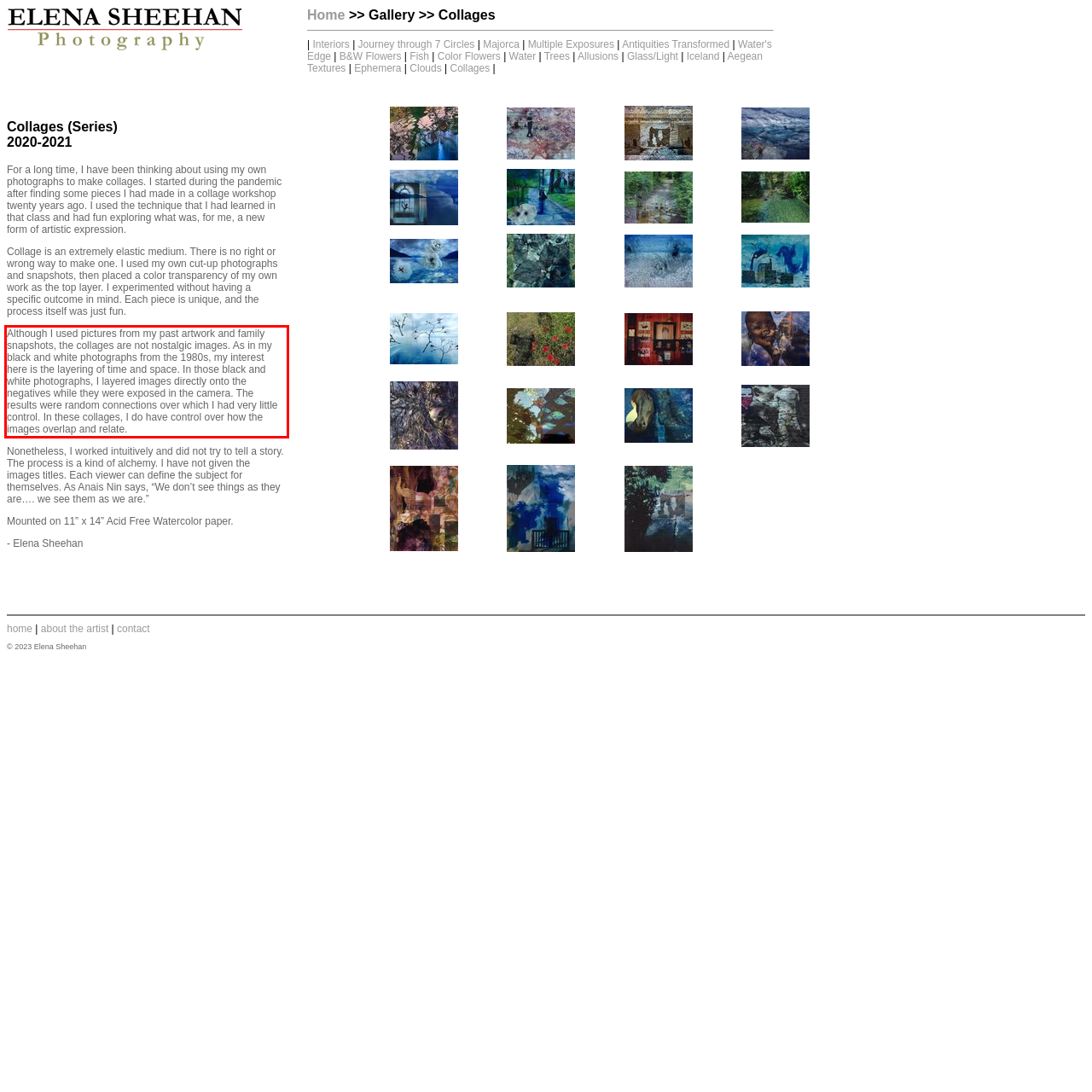You have a screenshot of a webpage with a UI element highlighted by a red bounding box. Use OCR to obtain the text within this highlighted area.

Although I used pictures from my past artwork and family snapshots, the collages are not nostalgic images. As in my black and white photographs from the 1980s, my interest here is the layering of time and space. In those black and white photographs, I layered images directly onto the negatives while they were exposed in the camera. The results were random connections over which I had very little control. In these collages, I do have control over how the images overlap and relate.